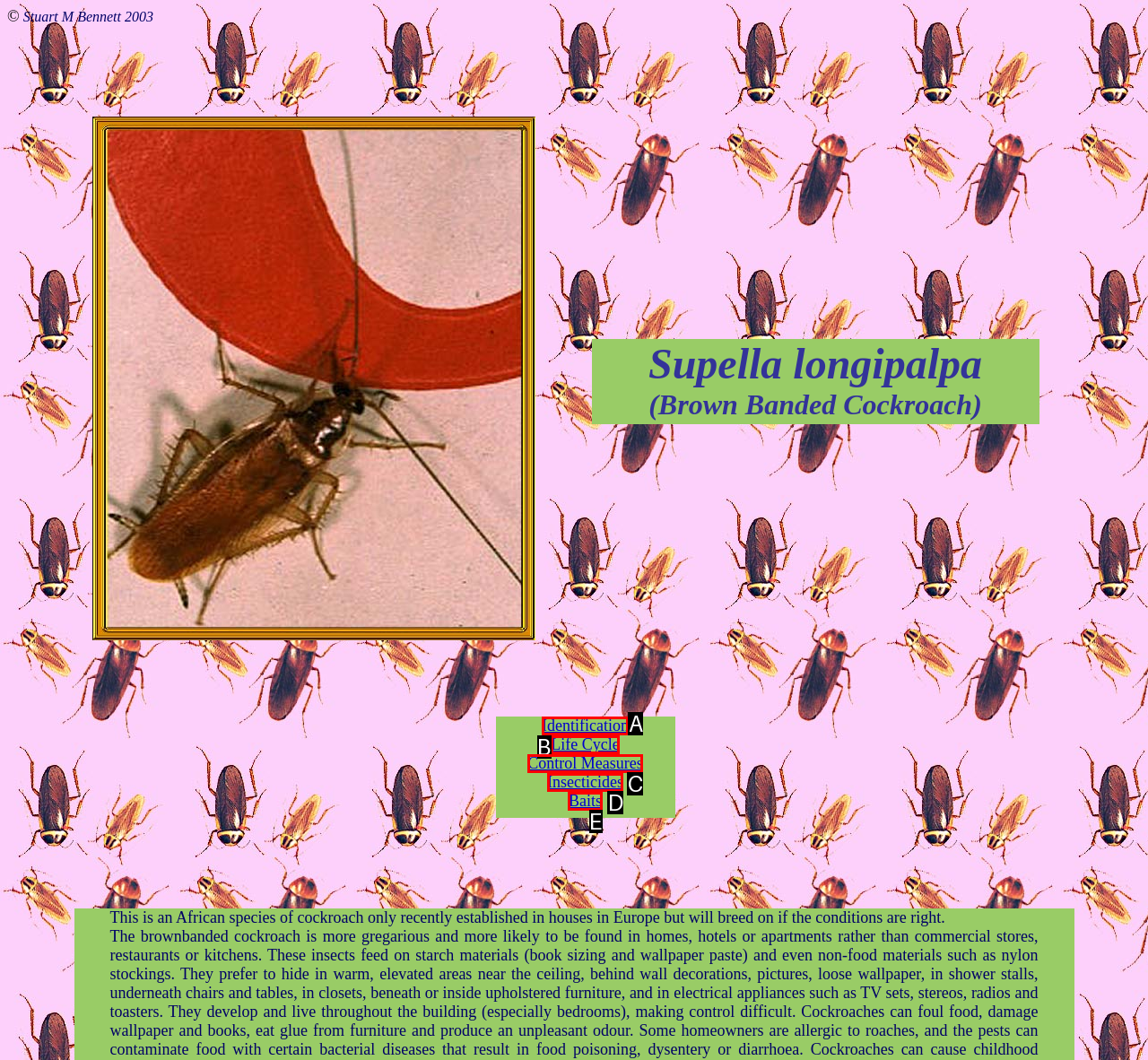Pick the option that corresponds to: Identification
Provide the letter of the correct choice.

A